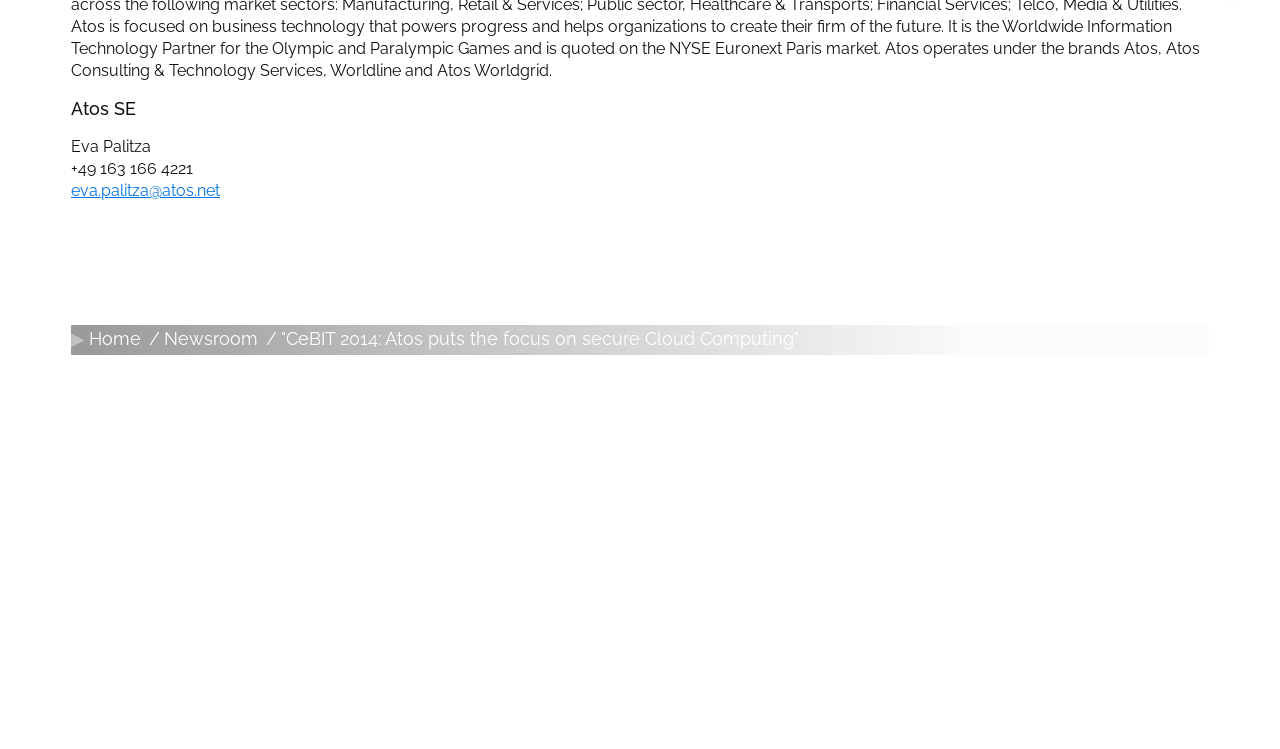Indicate the bounding box coordinates of the element that must be clicked to execute the instruction: "Click the 'Home' link". The coordinates should be given as four float numbers between 0 and 1, i.e., [left, top, right, bottom].

[0.07, 0.438, 0.11, 0.466]